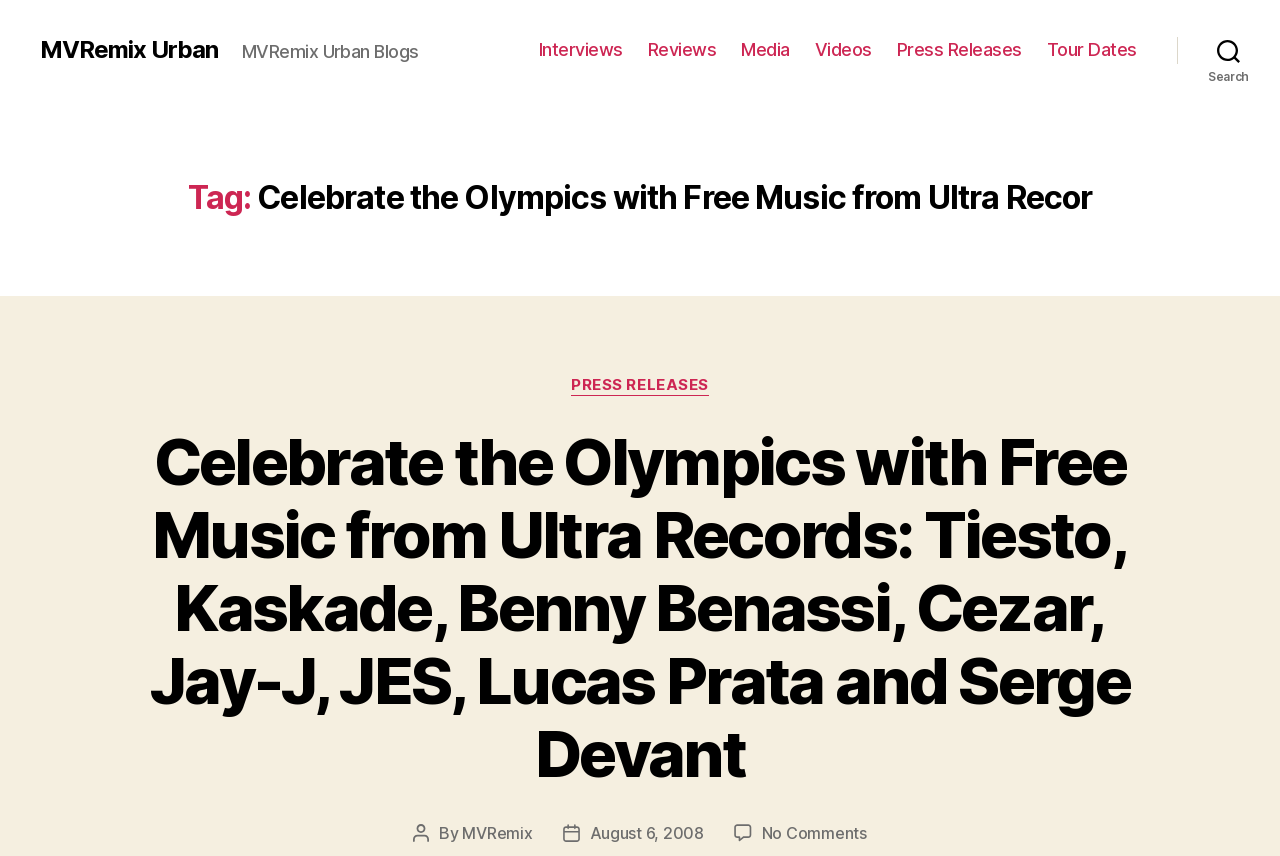Identify the bounding box coordinates for the element that needs to be clicked to fulfill this instruction: "Click on MVRemix Urban link". Provide the coordinates in the format of four float numbers between 0 and 1: [left, top, right, bottom].

[0.031, 0.044, 0.17, 0.072]